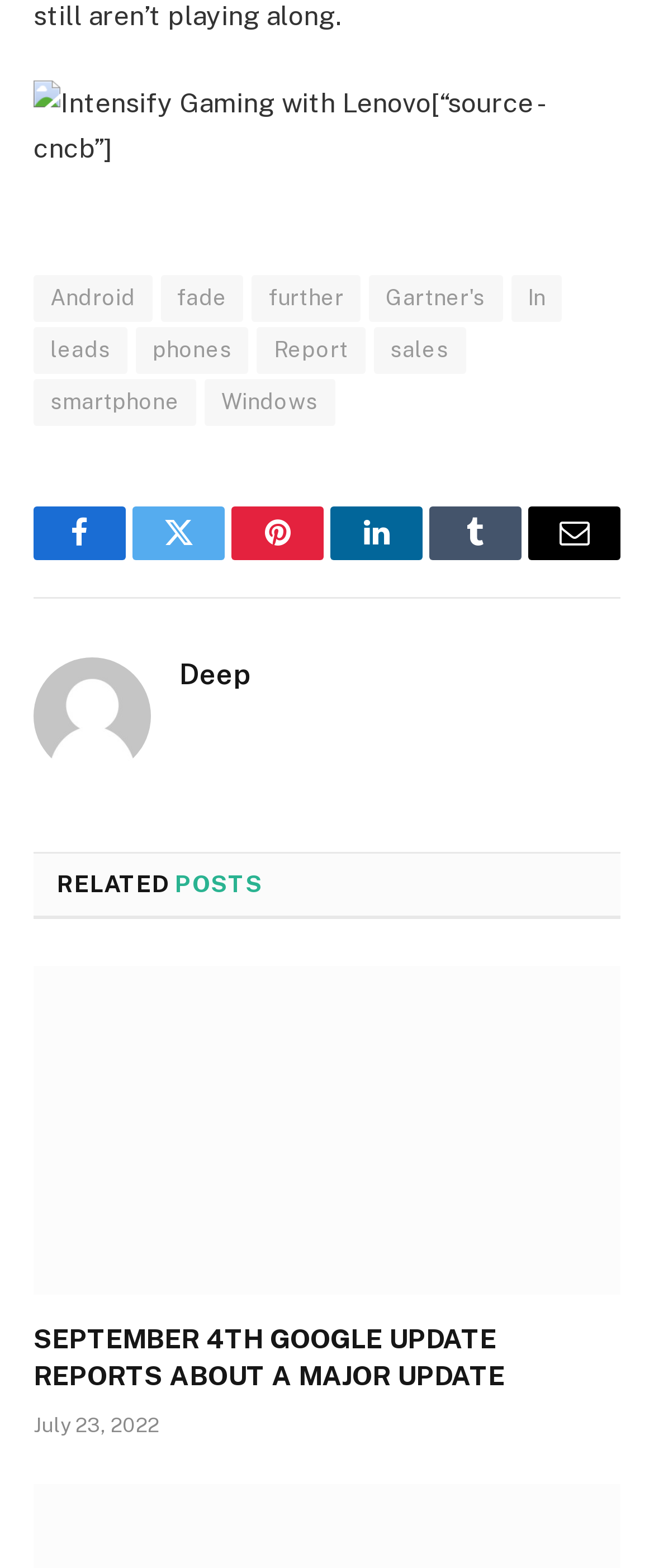What is the date mentioned in the time element?
Please answer the question as detailed as possible based on the image.

The time element has a StaticText 'July 23, 2022', which is the date mentioned.